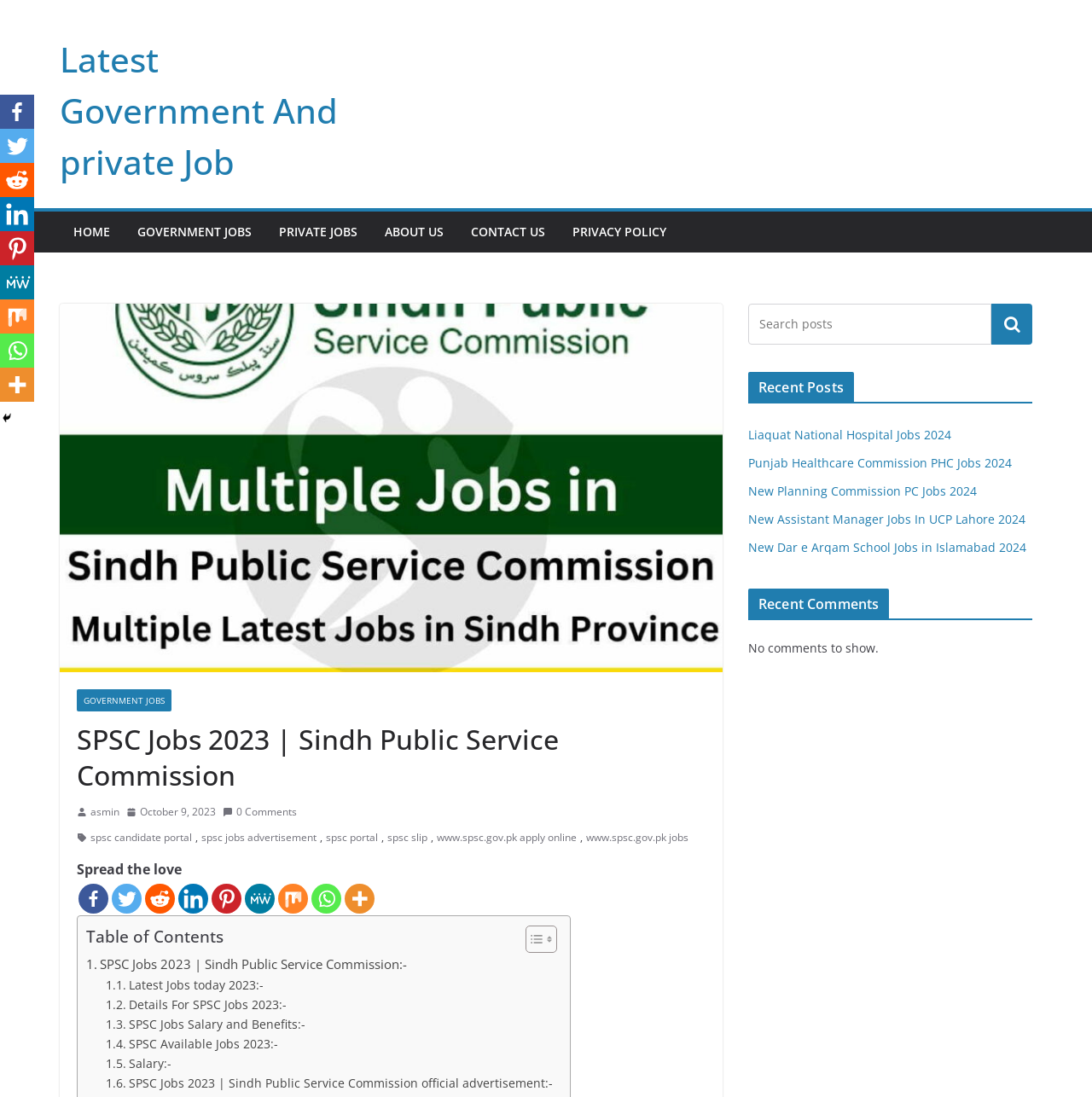Identify the bounding box coordinates necessary to click and complete the given instruction: "Check the recent posts".

[0.685, 0.339, 0.782, 0.366]